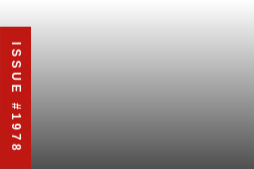What is the direction of the gradient background?
Refer to the screenshot and respond with a concise word or phrase.

Top to bottom